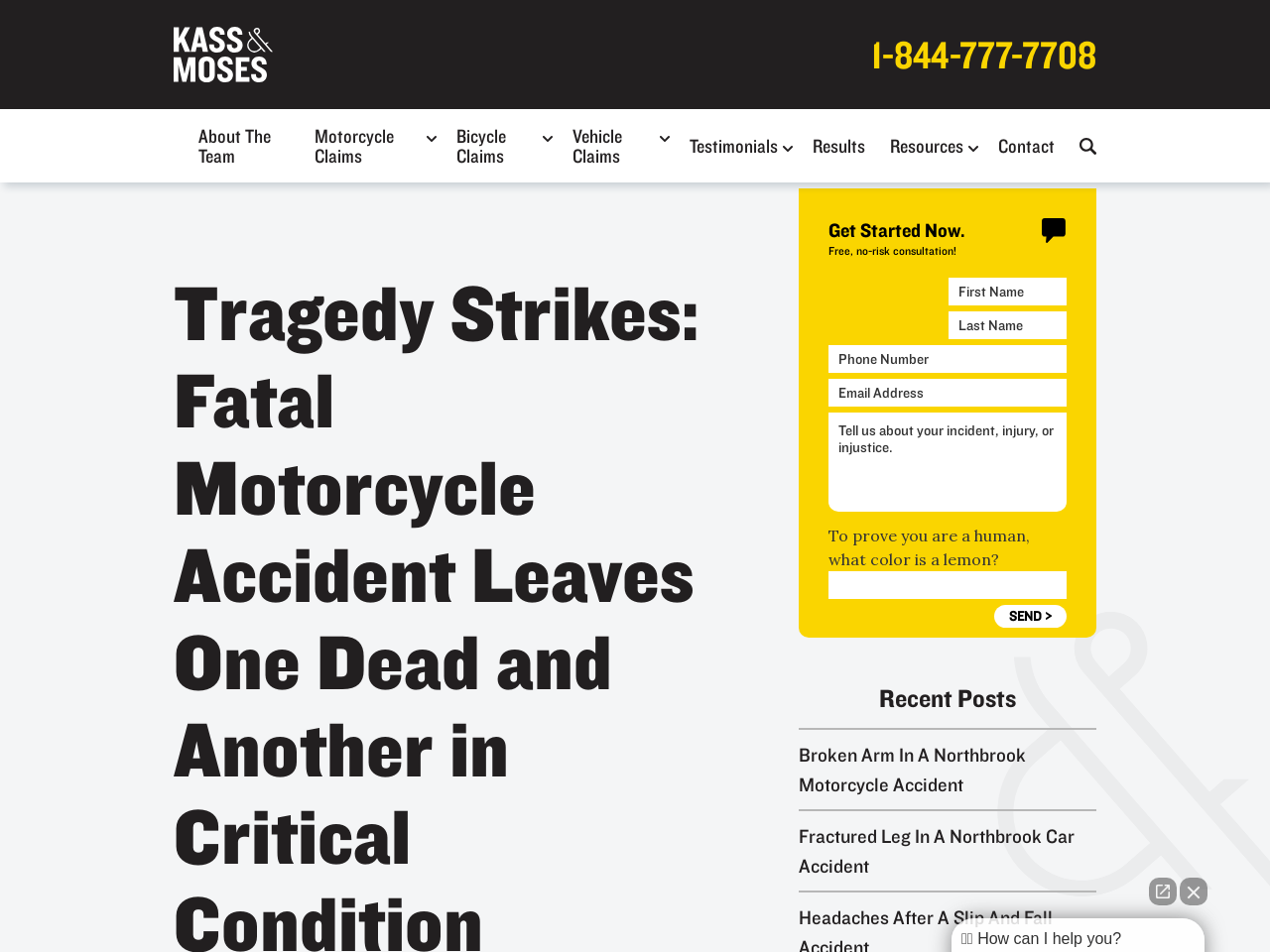What is the main heading displayed on the webpage? Please provide the text.

Tragedy Strikes: Fatal Motorcycle Accident Leaves One Dead and Another in Critical Condition